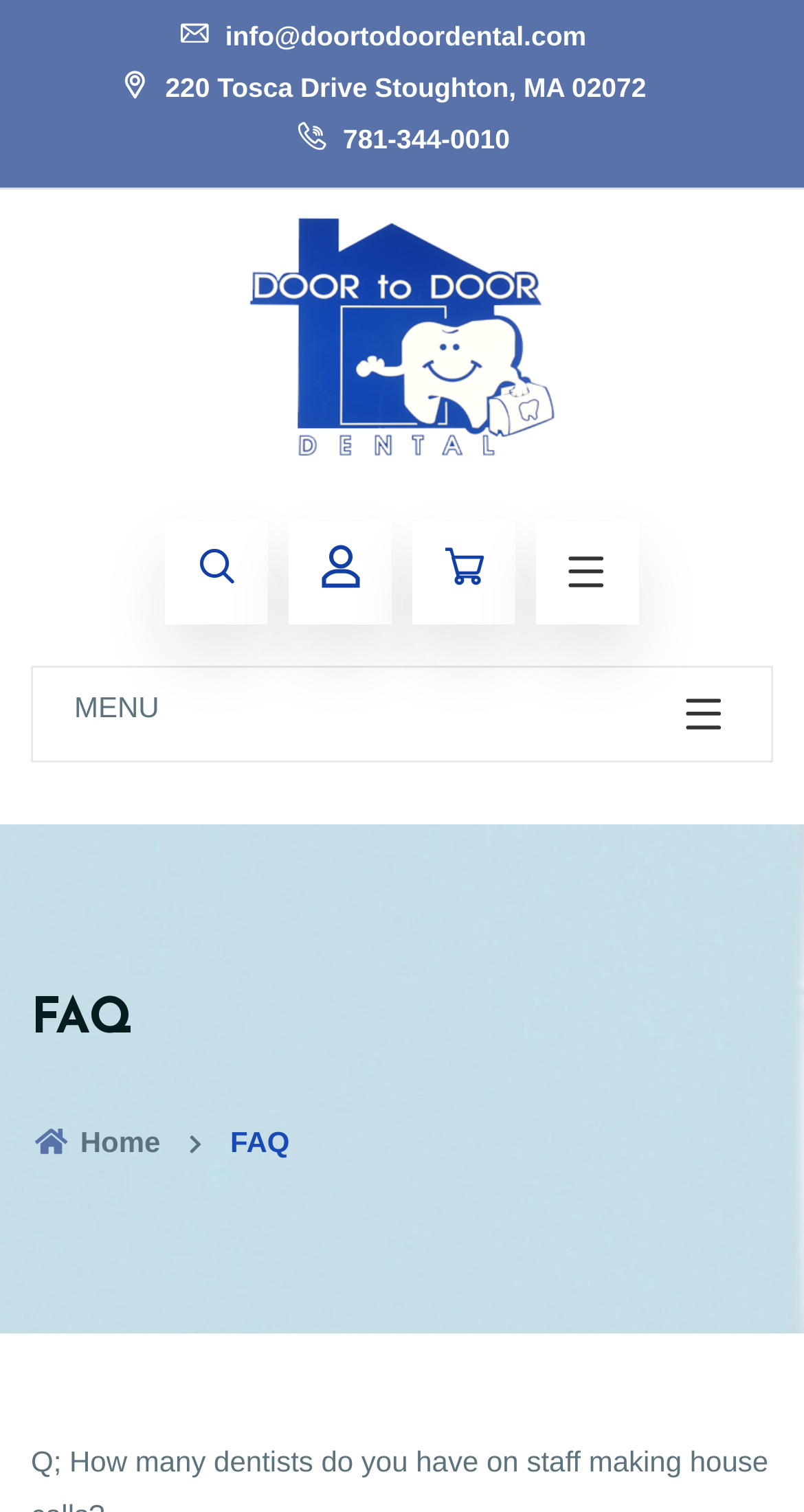What is the phone number of Door To Door Dental?
Look at the image and answer the question with a single word or phrase.

781-344-0010